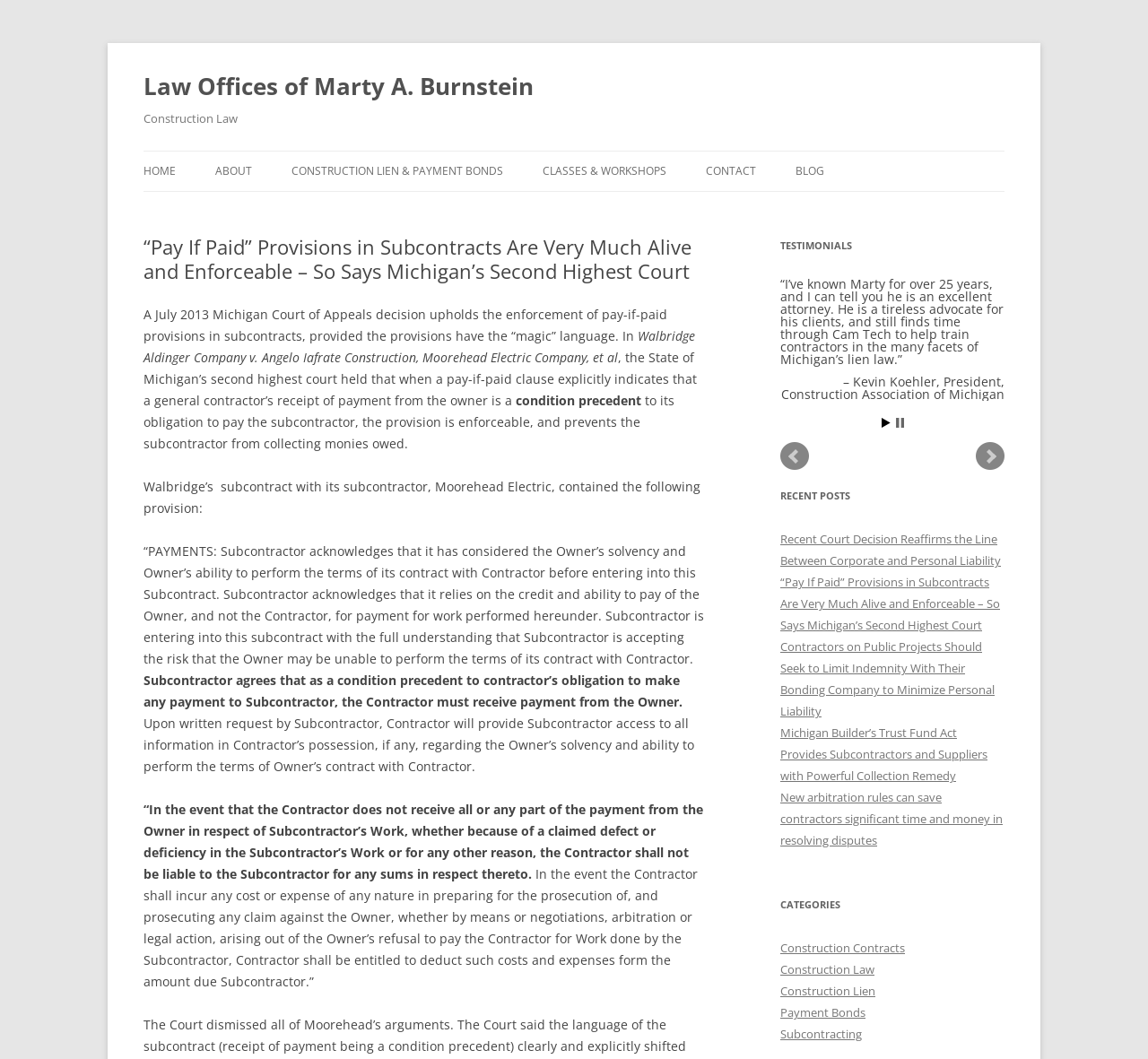Pinpoint the bounding box coordinates of the area that must be clicked to complete this instruction: "Go to the 'CONSTRUCTION LIEN & PAYMENT BONDS' page".

[0.254, 0.143, 0.438, 0.181]